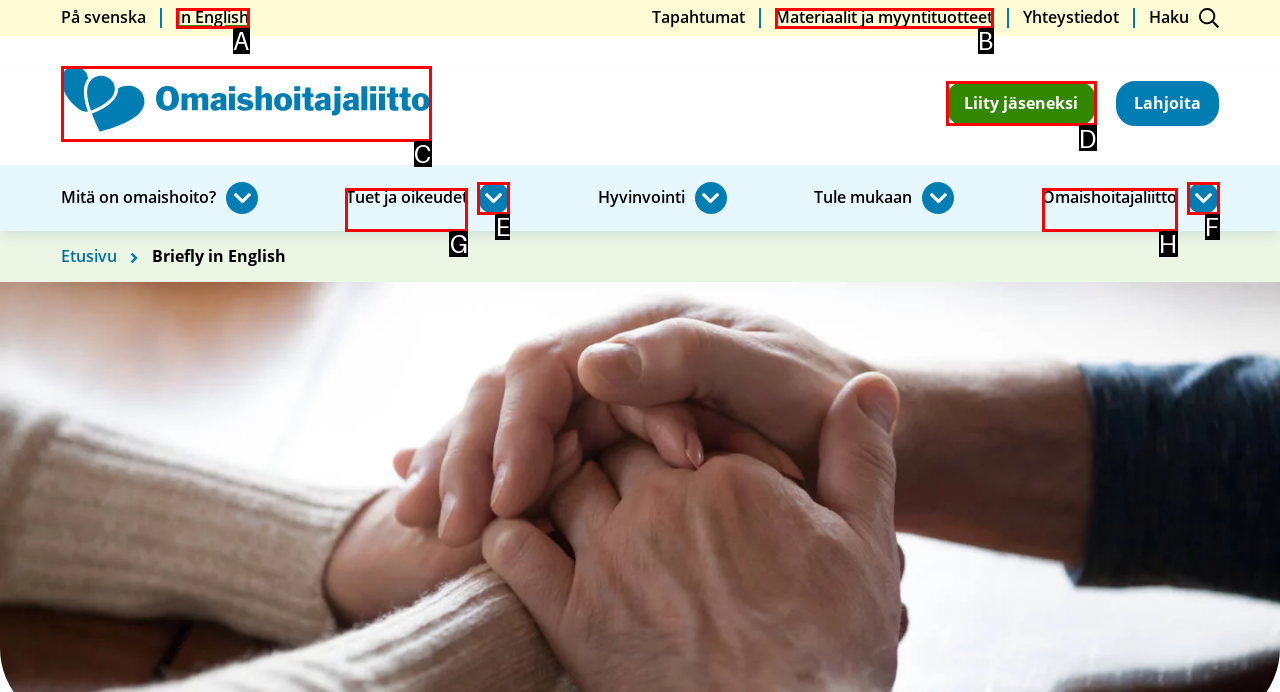From the given options, choose the HTML element that aligns with the description: Etusivu. Respond with the letter of the selected element.

C